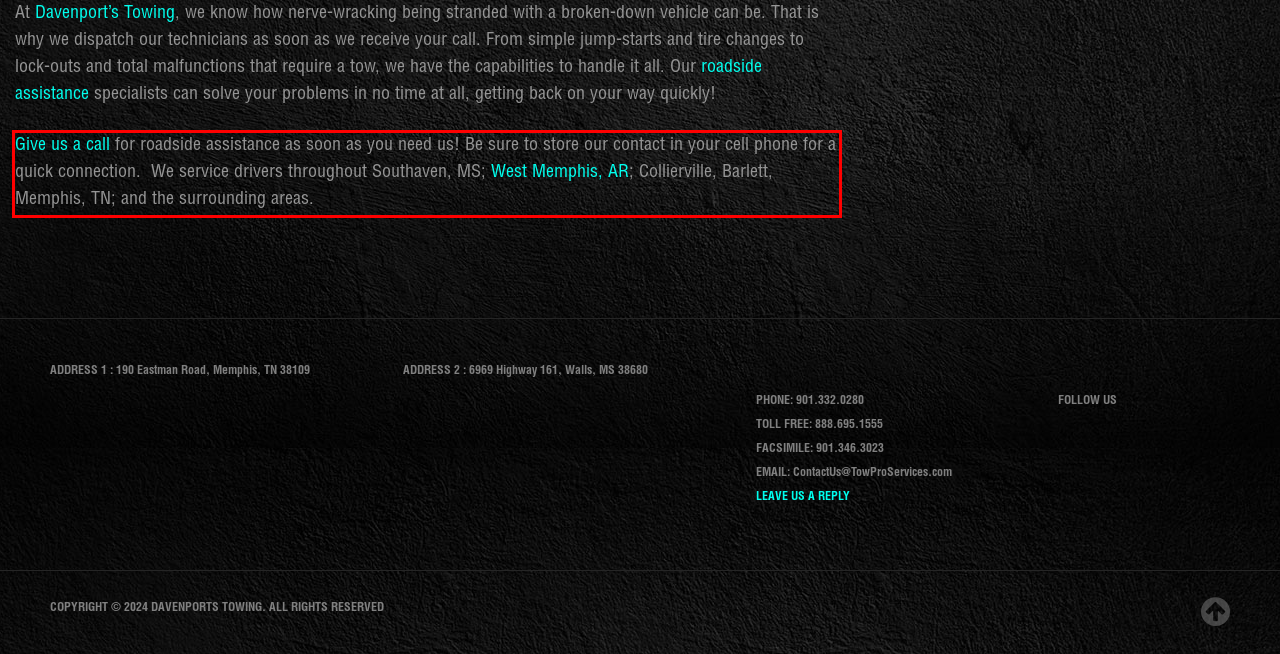Please look at the screenshot provided and find the red bounding box. Extract the text content contained within this bounding box.

Give us a call for roadside assistance as soon as you need us! Be sure to store our contact in your cell phone for a quick connection. We service drivers throughout Southaven, MS; West Memphis, AR; Collierville, Barlett, Memphis, TN; and the surrounding areas.